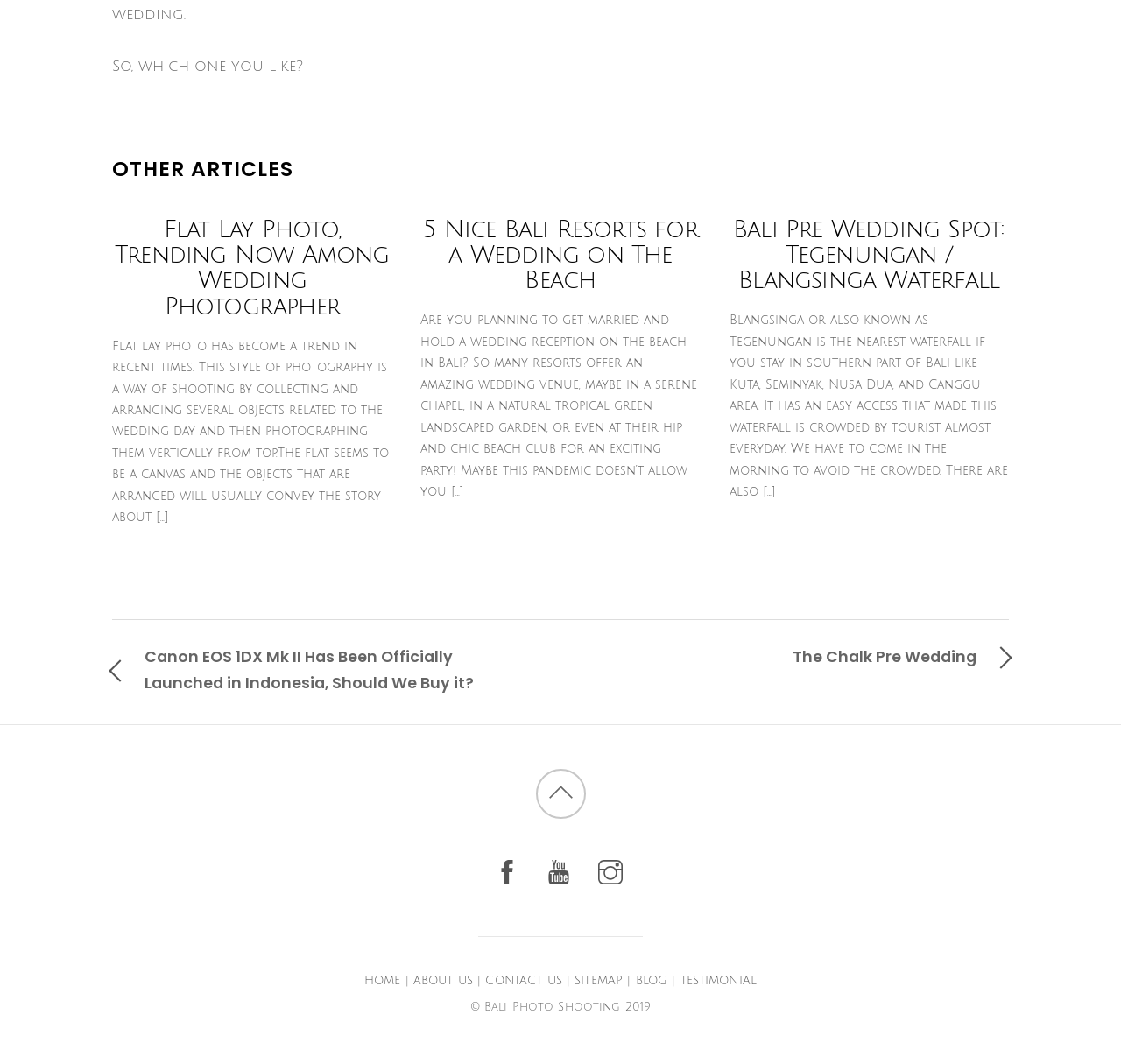Specify the bounding box coordinates of the area that needs to be clicked to achieve the following instruction: "Click on 'OTHER ARTICLES'".

[0.1, 0.126, 0.9, 0.173]